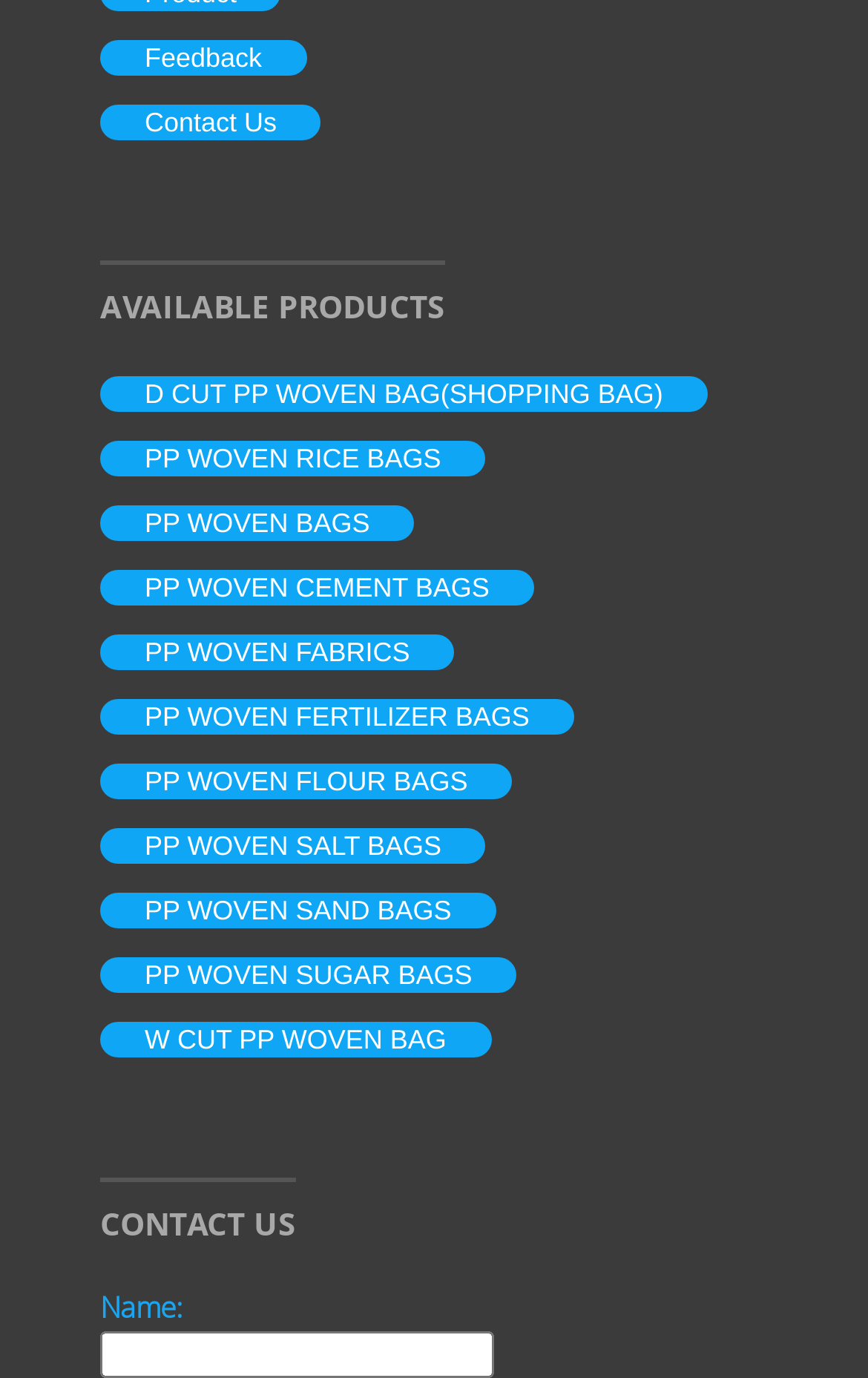Show me the bounding box coordinates of the clickable region to achieve the task as per the instruction: "Enter your name in the input field".

[0.115, 0.966, 0.569, 1.0]